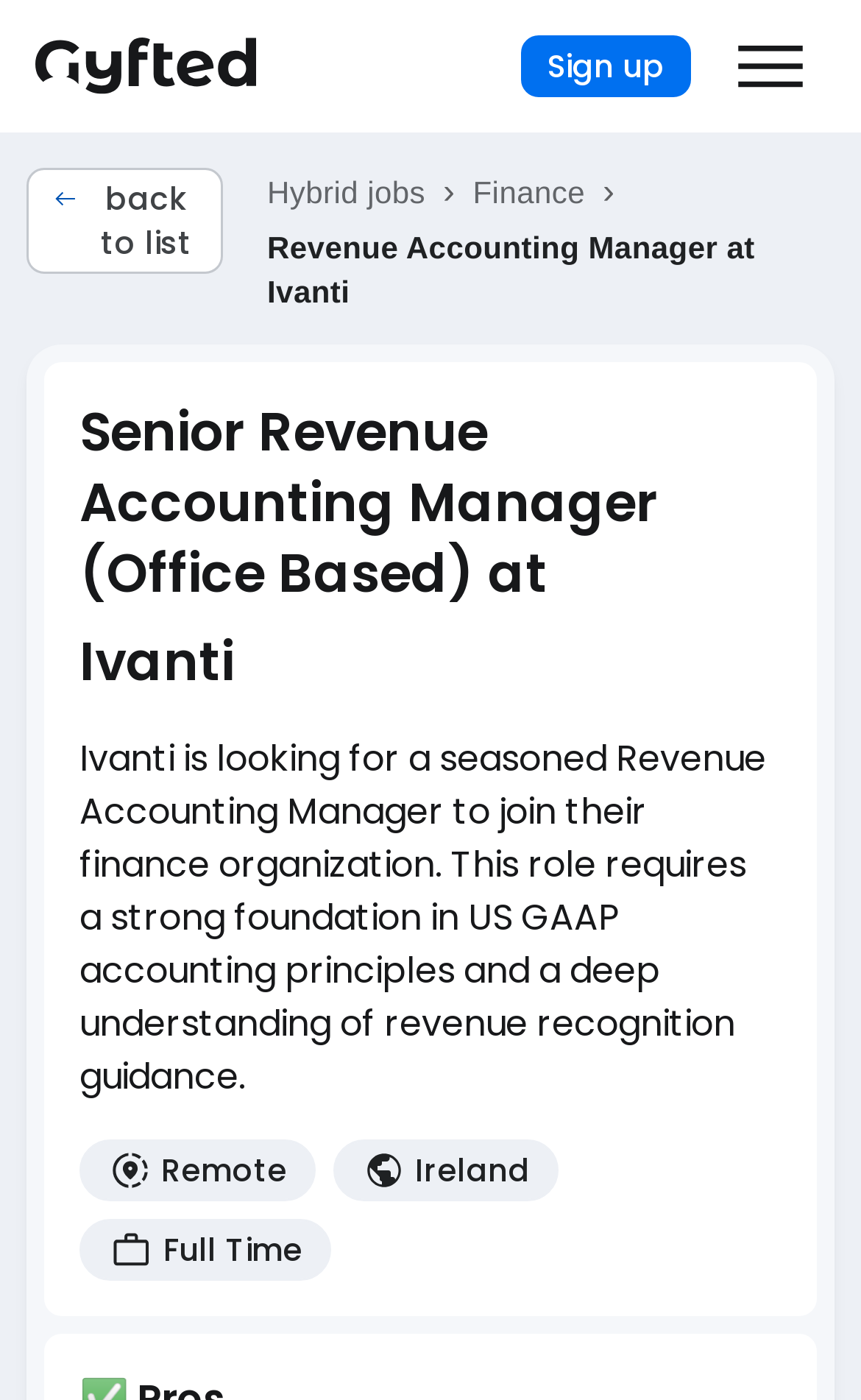Using a single word or phrase, answer the following question: 
What is the location of the job?

Ireland